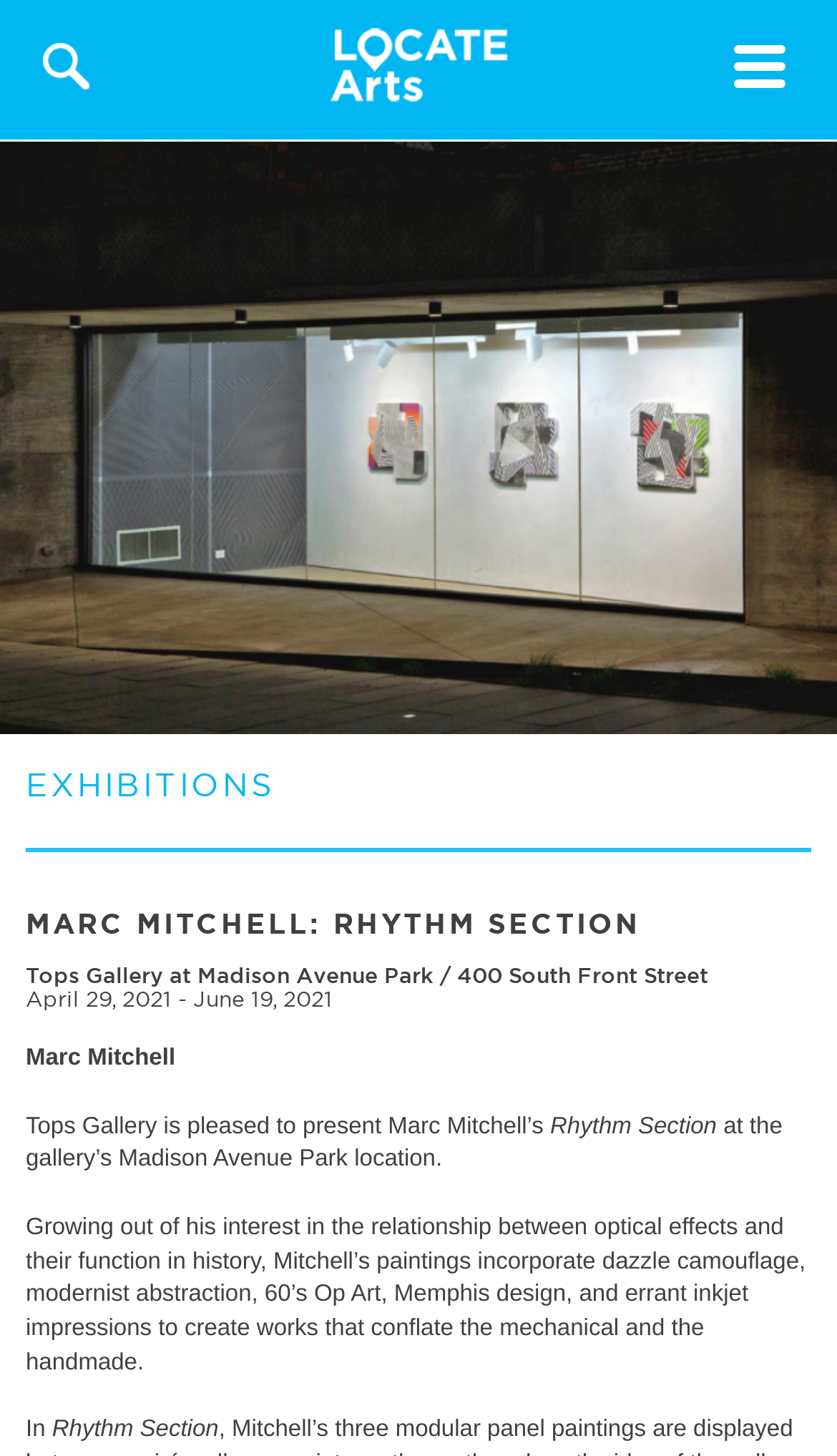What is the duration of the exhibition?
Using the image as a reference, answer the question in detail.

The duration of the exhibition can be found in the heading element with the text 'Tops Gallery at Madison Avenue Park / 400 South Front Street April 29, 2021 - June 19, 2021' at coordinates [0.031, 0.661, 0.969, 0.695].